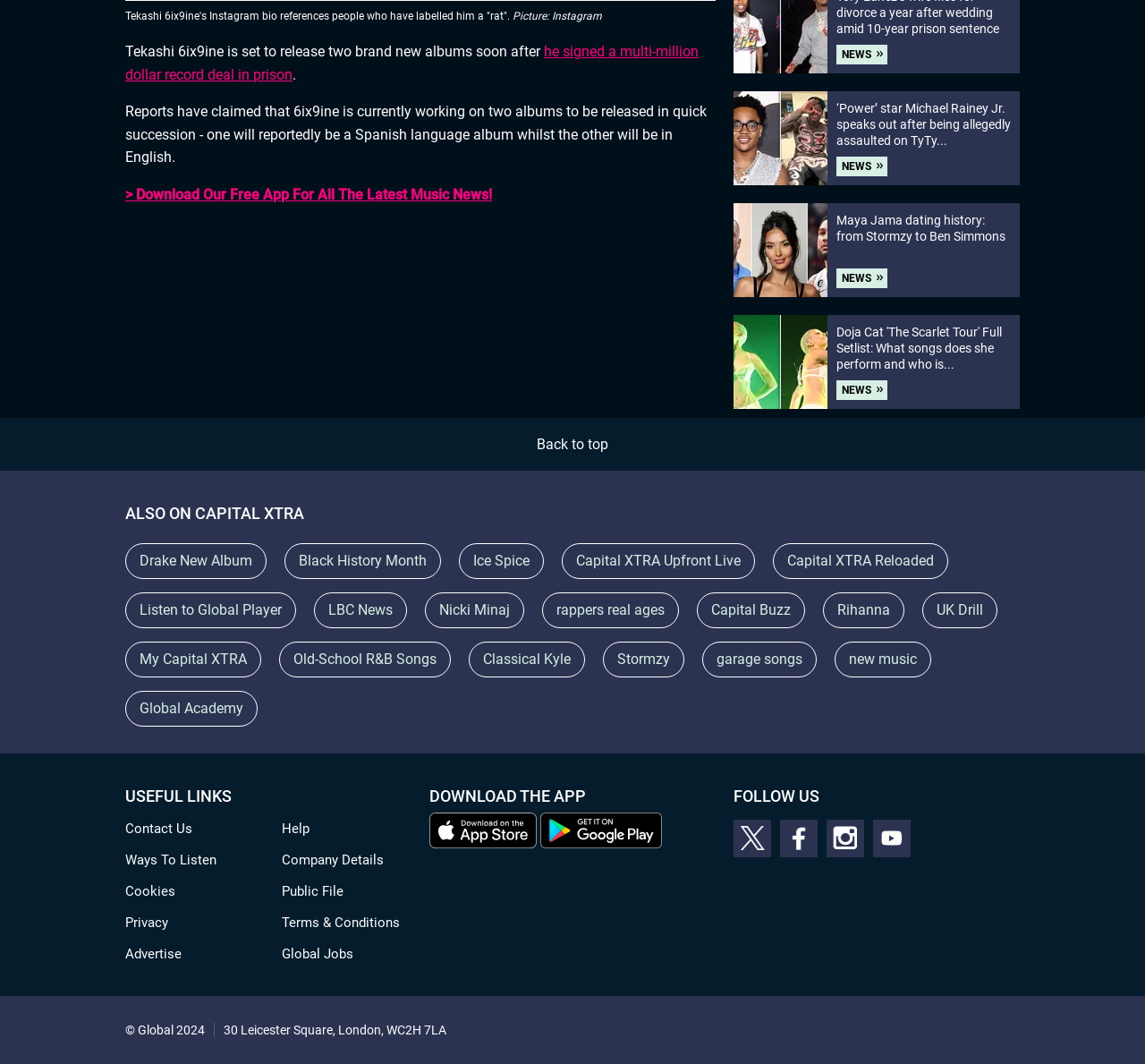What is the name of the TV show mentioned in the article?
Please provide a detailed and thorough answer to the question.

In the article, there is a mention of 'Power' star Michael Rainey Jr. speaking out after being allegedly assaulted on TyTy James' Twitch livestream. This indicates that 'Power' is a TV show.